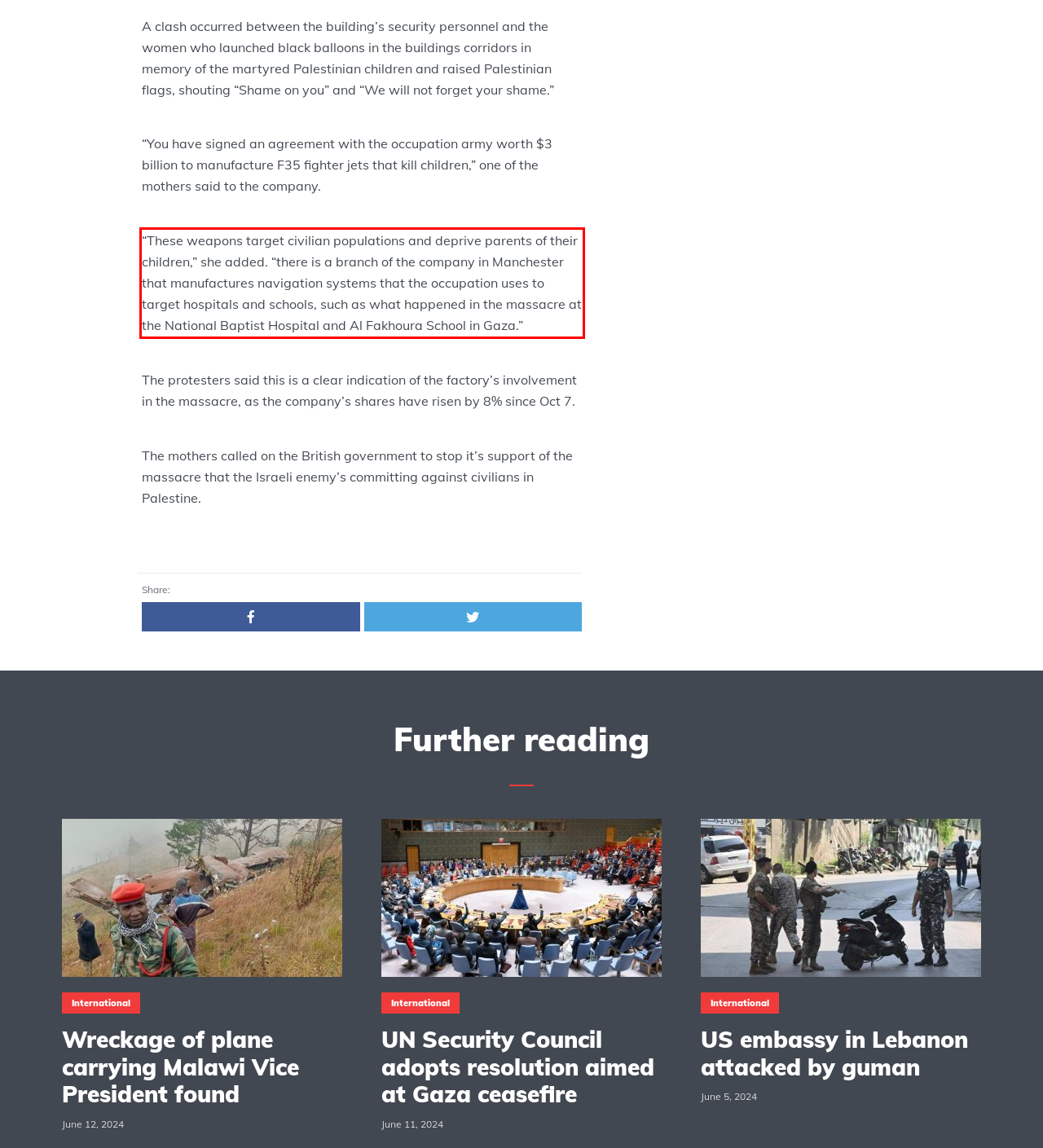Identify and extract the text within the red rectangle in the screenshot of the webpage.

“These weapons target civilian populations and deprive parents of their children,” she added. “there is a branch of the company in Manchester that manufactures navigation systems that the occupation uses to target hospitals and schools, such as what happened in the massacre at the National Baptist Hospital and Al Fakhoura School in Gaza.”